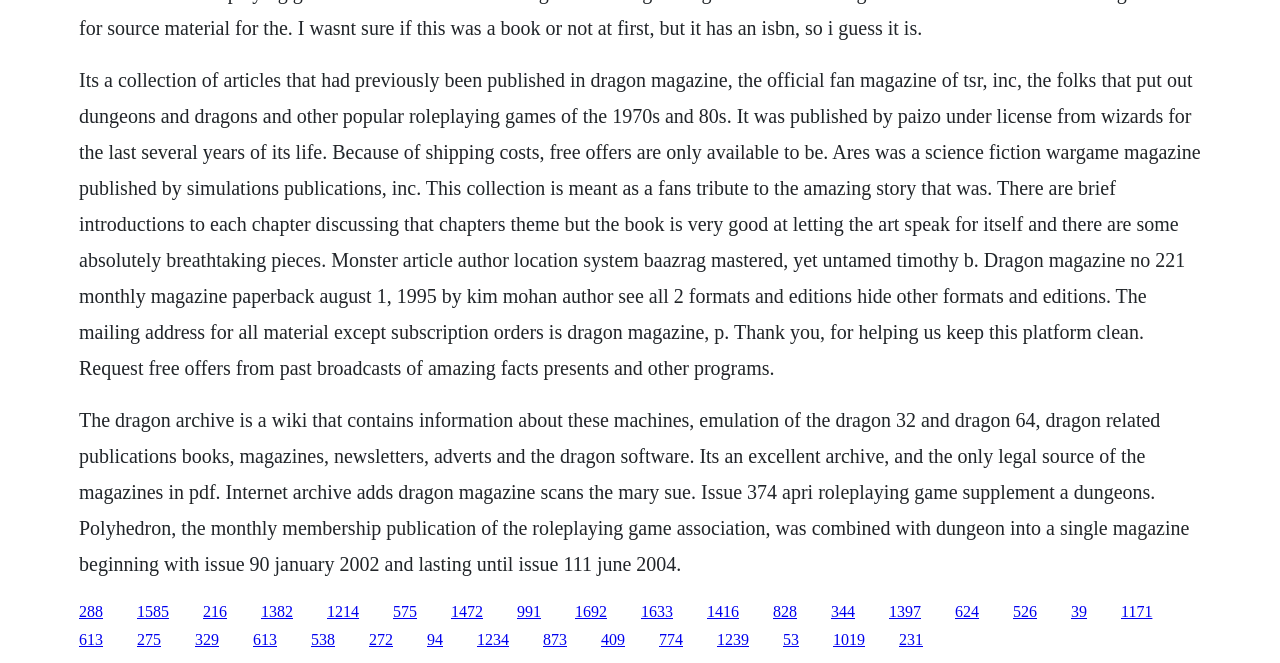Locate the bounding box coordinates of the element that should be clicked to execute the following instruction: "Log in to the website".

None